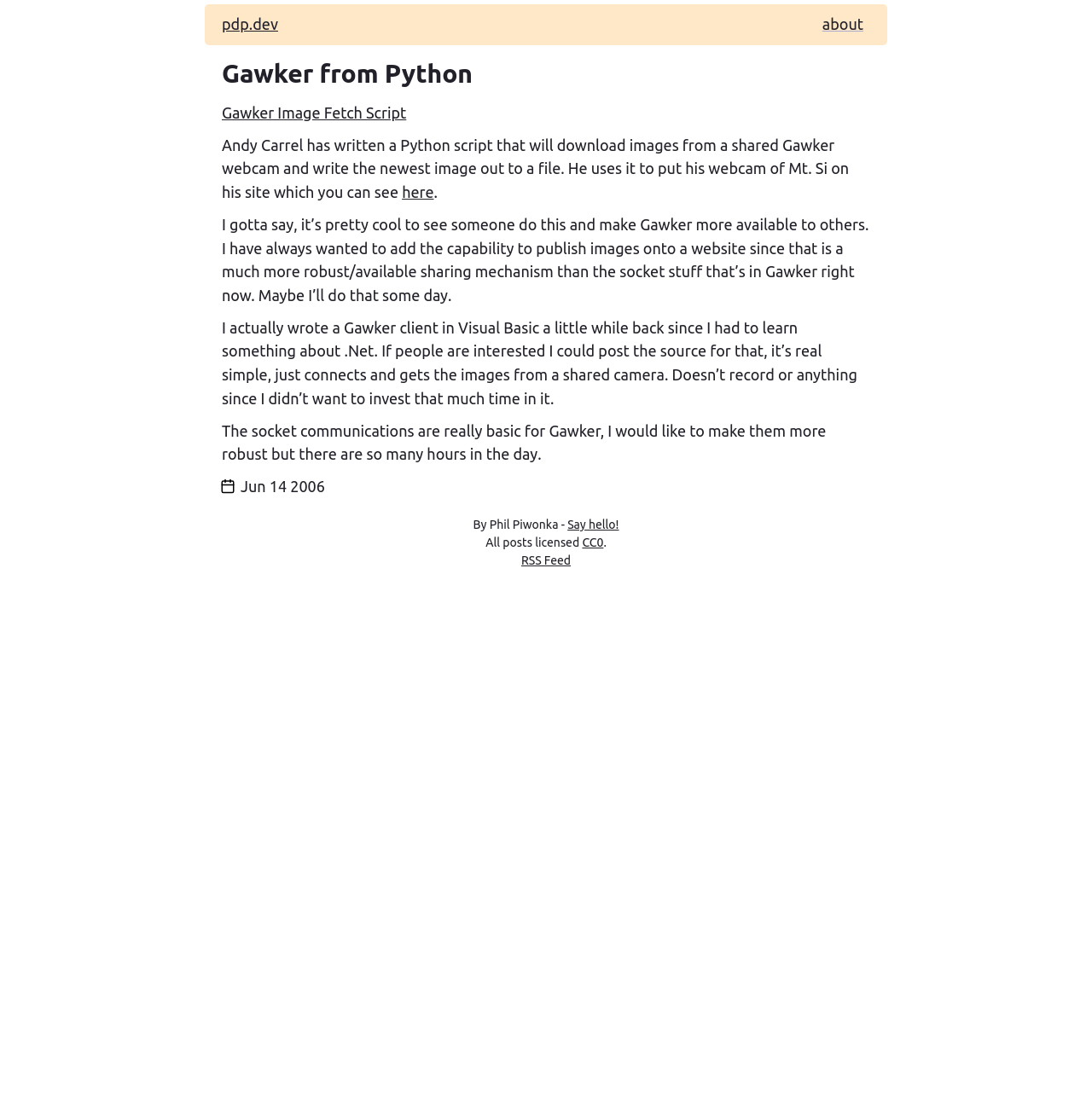What is the location of the webcam mentioned in the article?
Refer to the image and provide a concise answer in one word or phrase.

Mt. Si